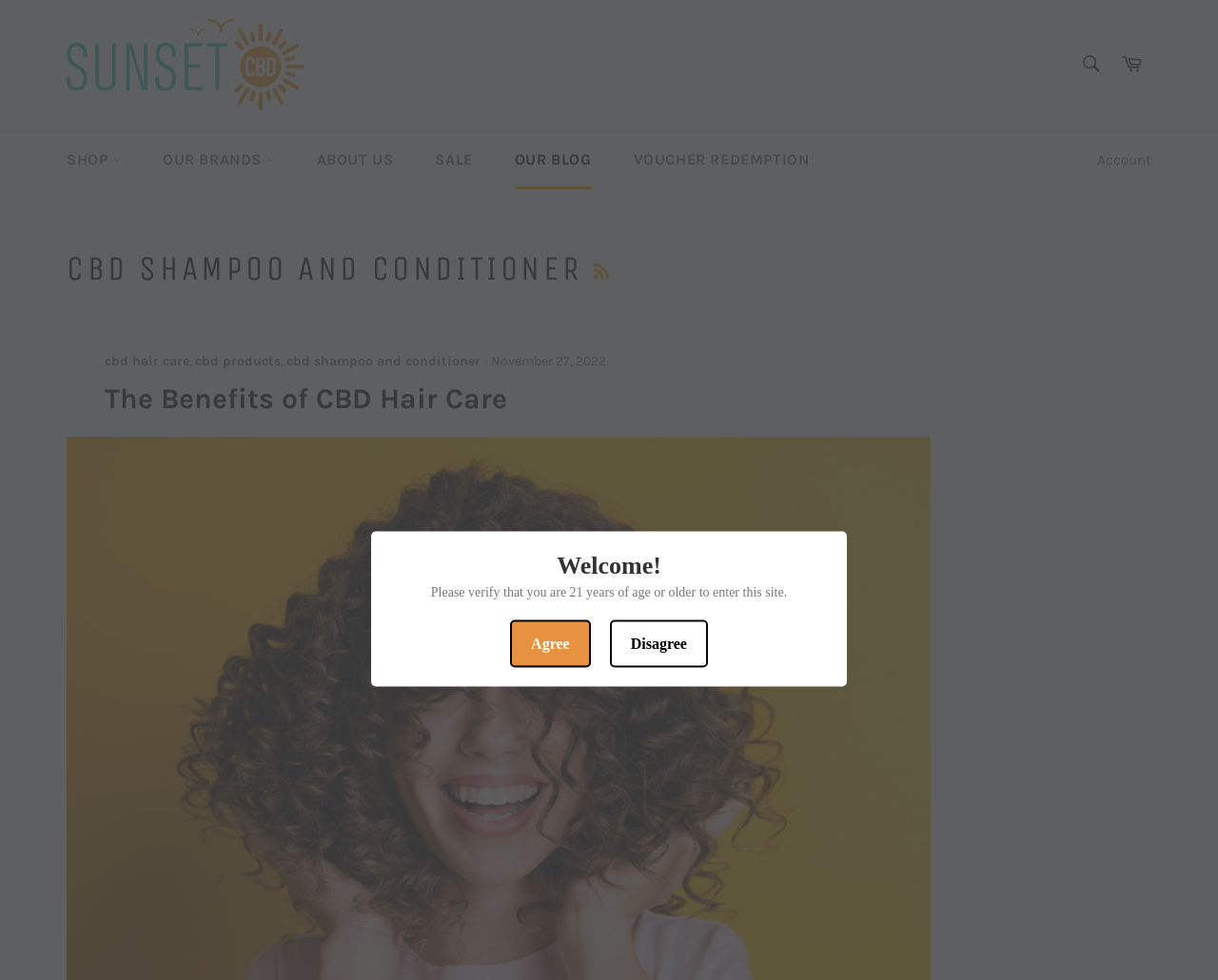Identify the bounding box coordinates of the part that should be clicked to carry out this instruction: "Click on 'Support Cactus Hugs'".

None